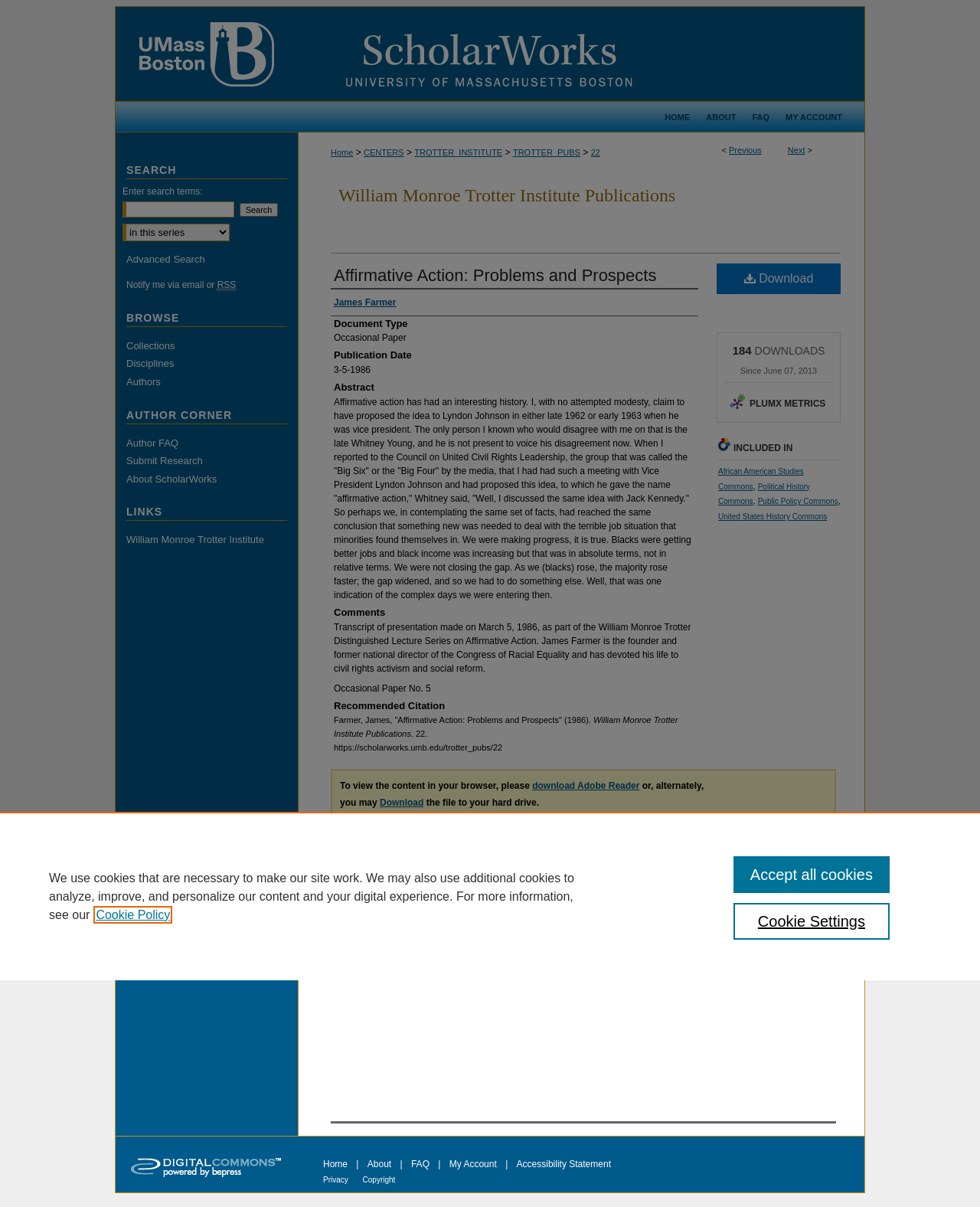Find the bounding box coordinates of the element to click in order to complete the given instruction: "View the 'ScholarWorks at UMass Boston' page."

[0.117, 0.006, 0.305, 0.015]